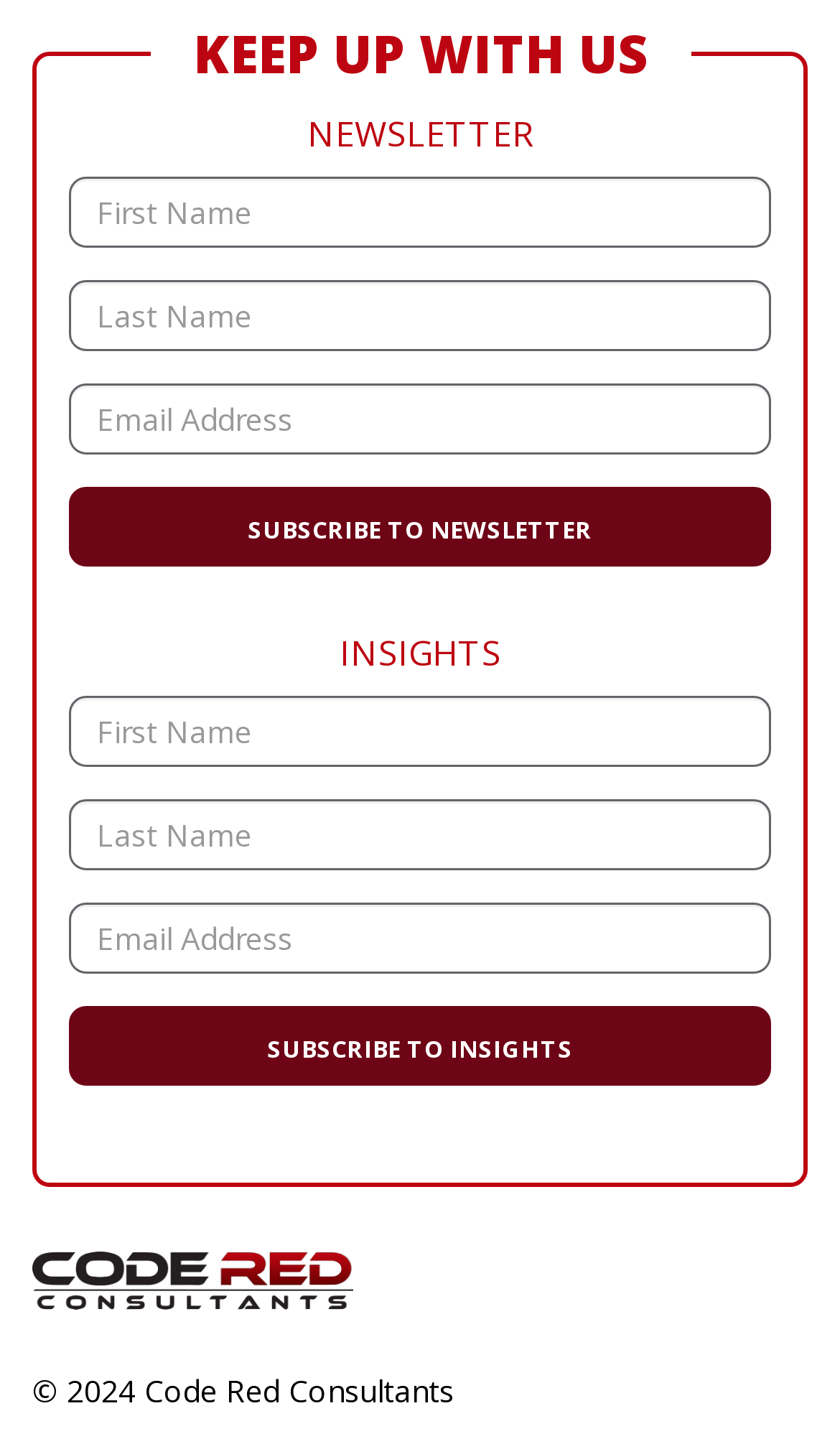Please specify the bounding box coordinates of the region to click in order to perform the following instruction: "Enter first name".

[0.082, 0.122, 0.918, 0.172]